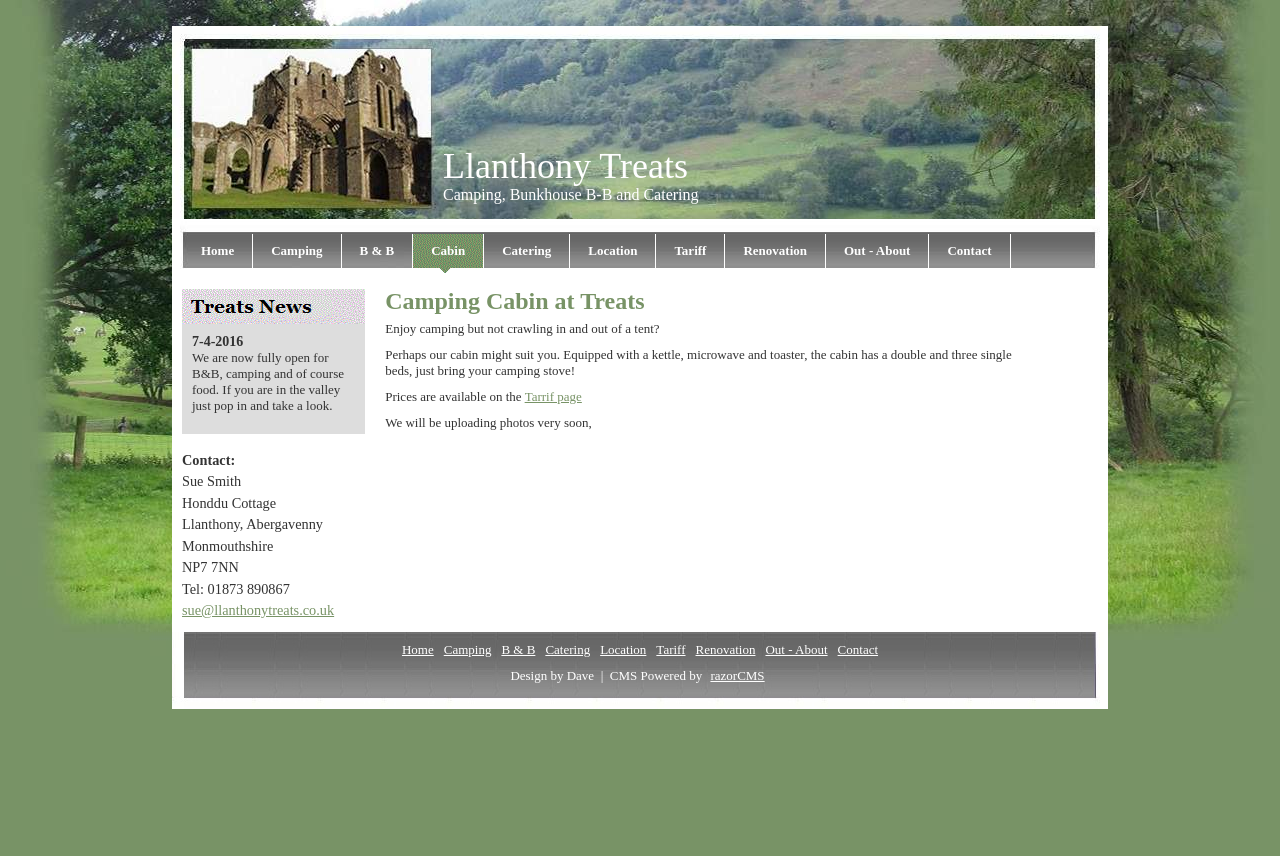Provide the bounding box coordinates of the UI element this sentence describes: "Tarrif page".

[0.41, 0.454, 0.455, 0.472]